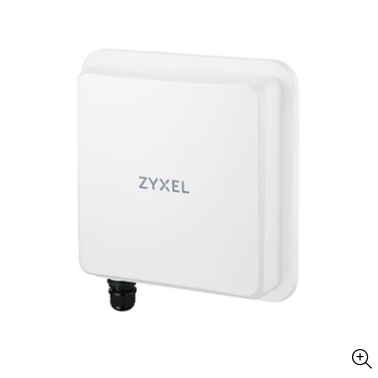Provide a brief response using a word or short phrase to this question:
What type of connectivity does the router support?

5G and 4G LTE